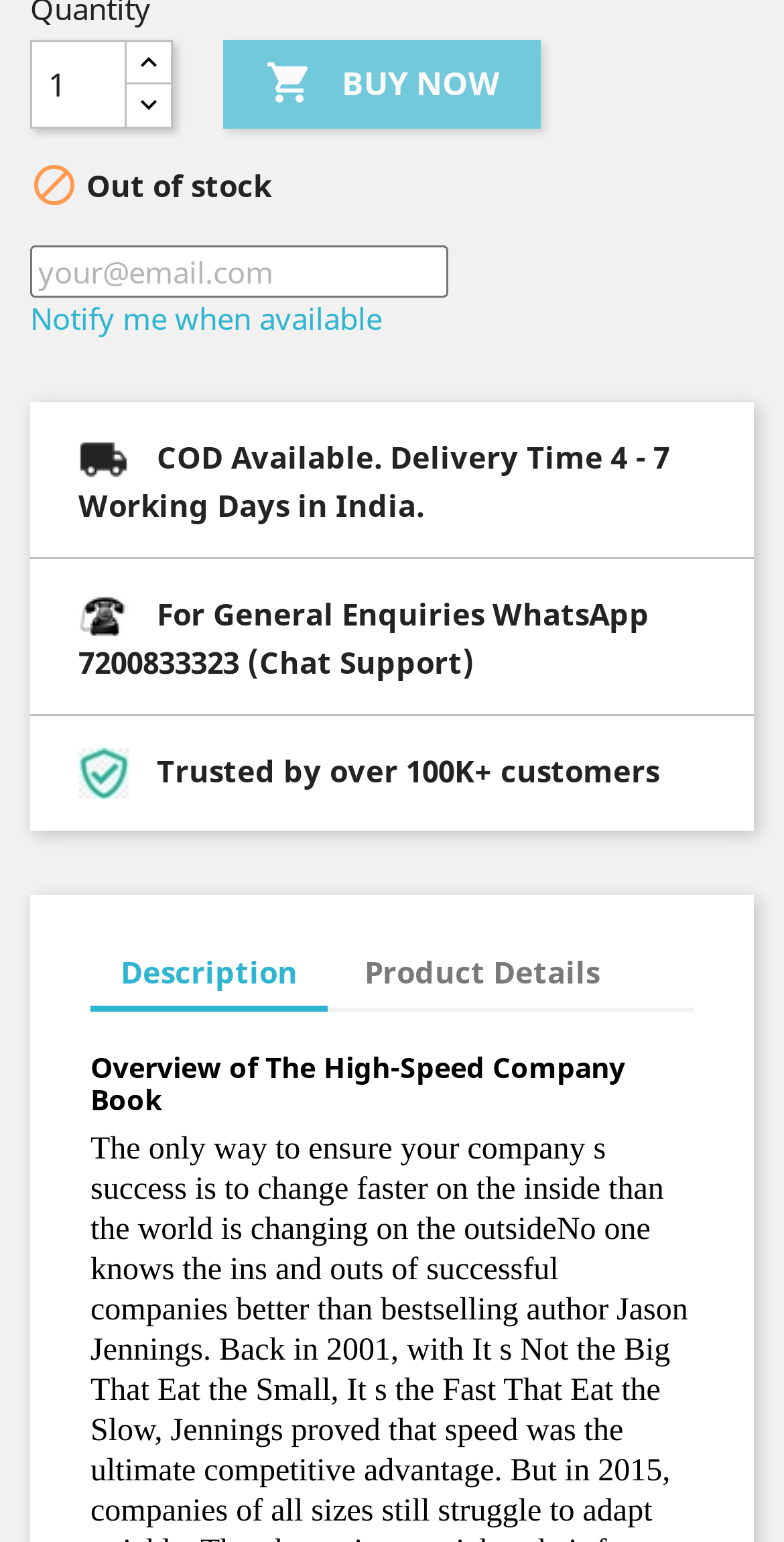Using the information in the image, could you please answer the following question in detail:
What is the name of the book being described?

I found the answer by reading the heading 'Overview of The High-Speed Company Book' which is located below the tab list.